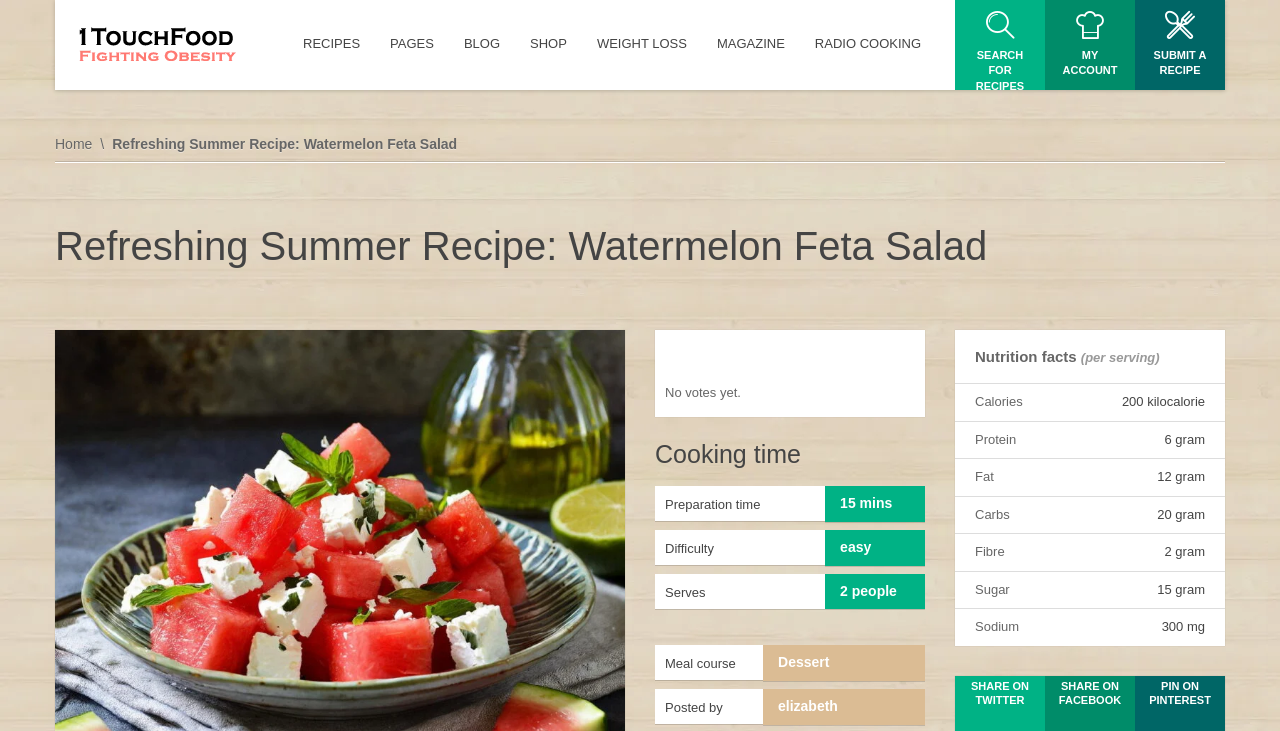What is the cooking time of the recipe?
Can you offer a detailed and complete answer to this question?

Although the webpage provides information about the preparation time, which is 15 minutes, it does not specify the cooking time of the recipe.